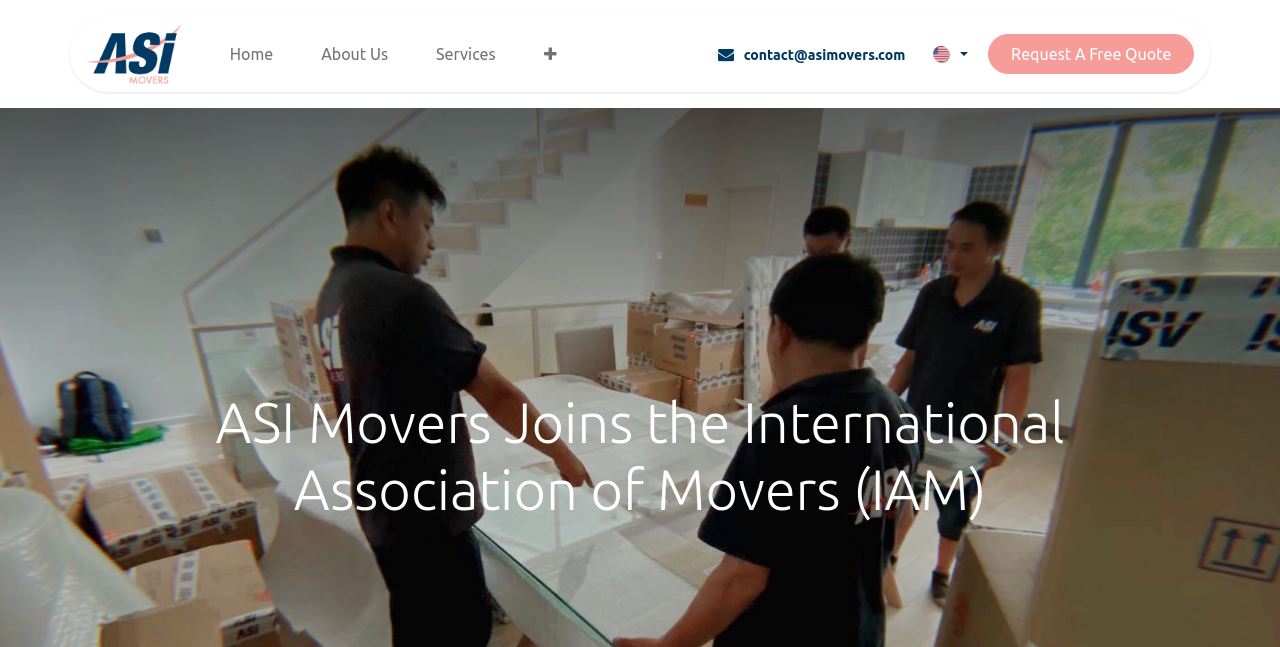Locate the bounding box coordinates of the item that should be clicked to fulfill the instruction: "Read about ASI Movers joining IAM".

[0.066, 0.601, 0.934, 0.809]